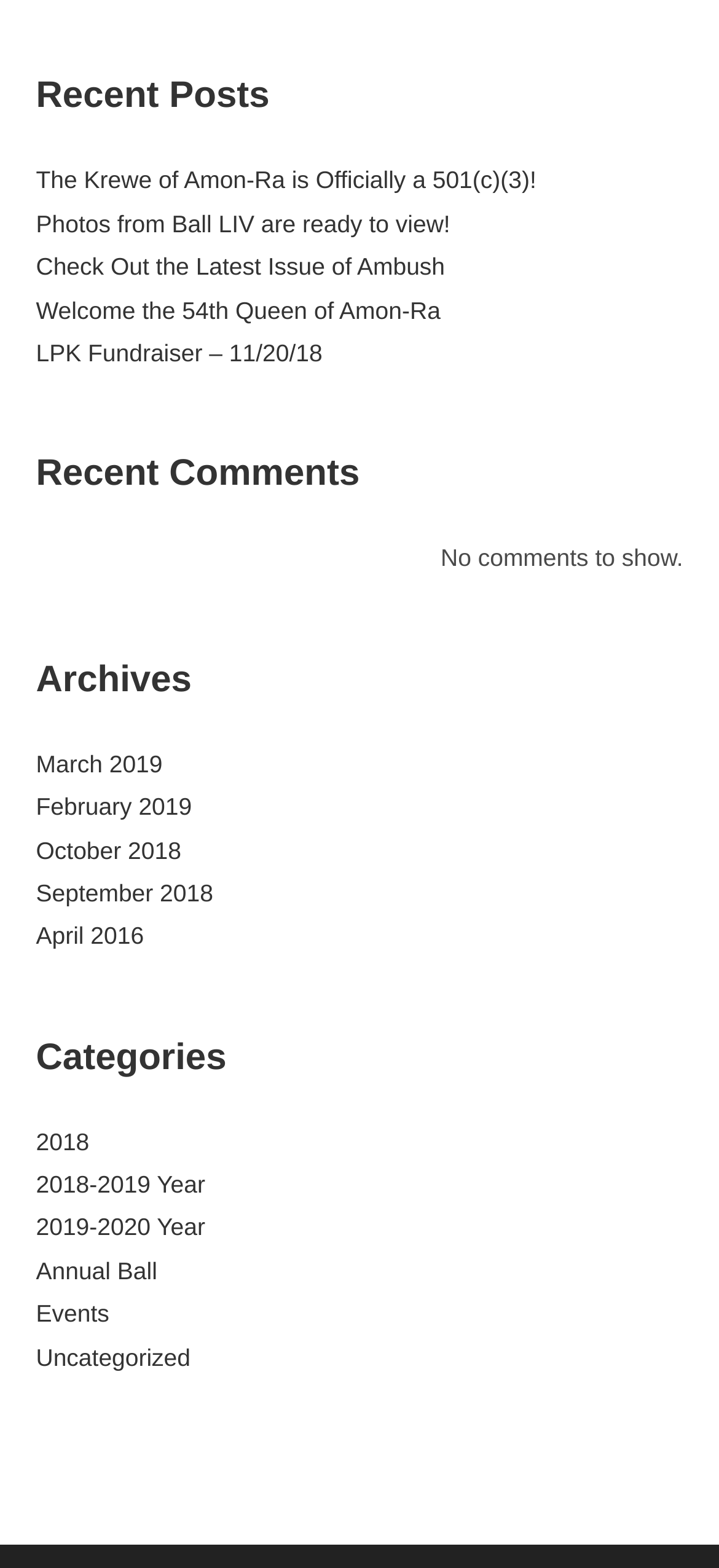Give the bounding box coordinates for the element described by: "LPK Fundraiser – 11/20/18".

[0.05, 0.216, 0.448, 0.234]